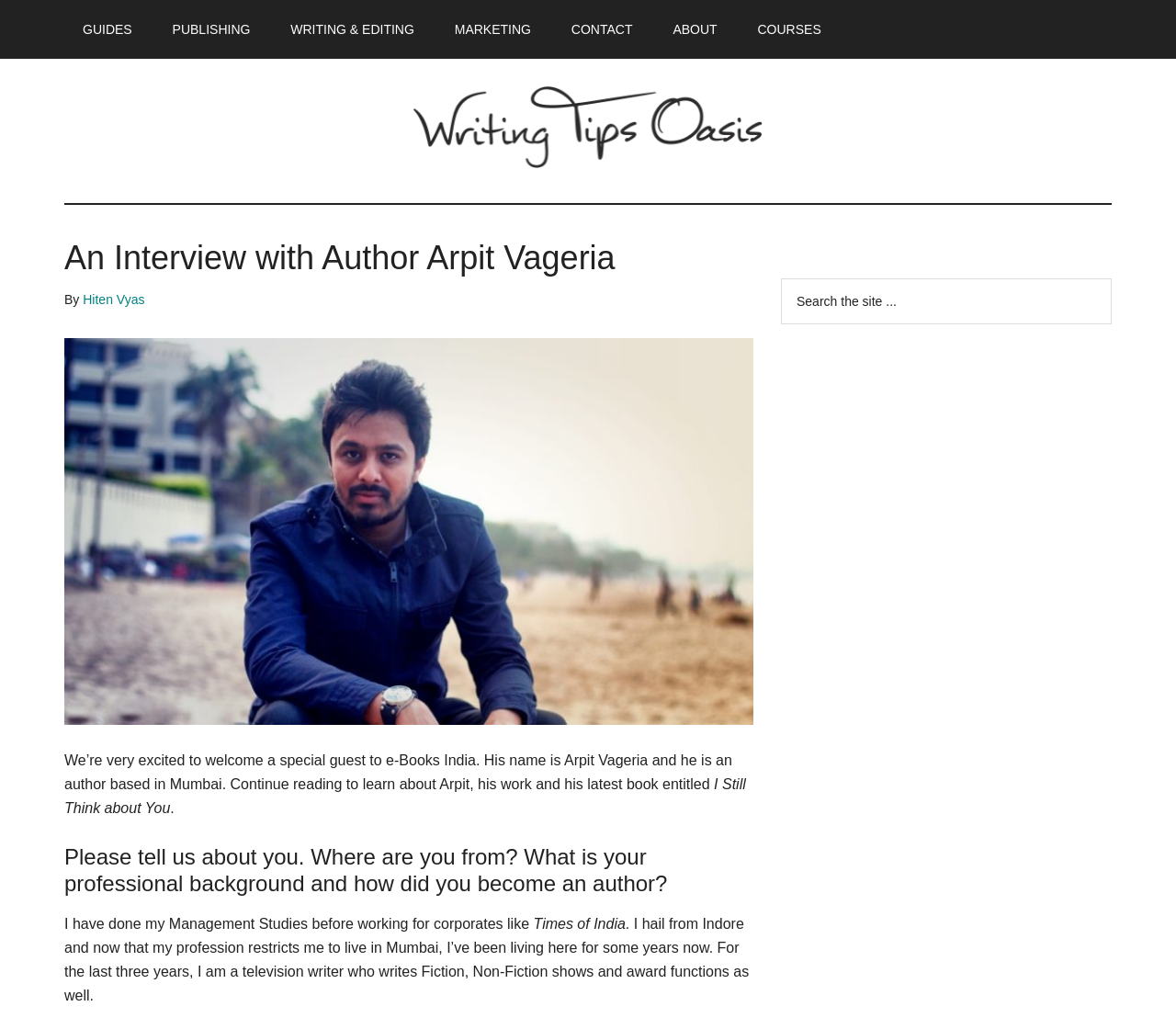Determine the main heading of the webpage and generate its text.

An Interview with Author Arpit Vageria